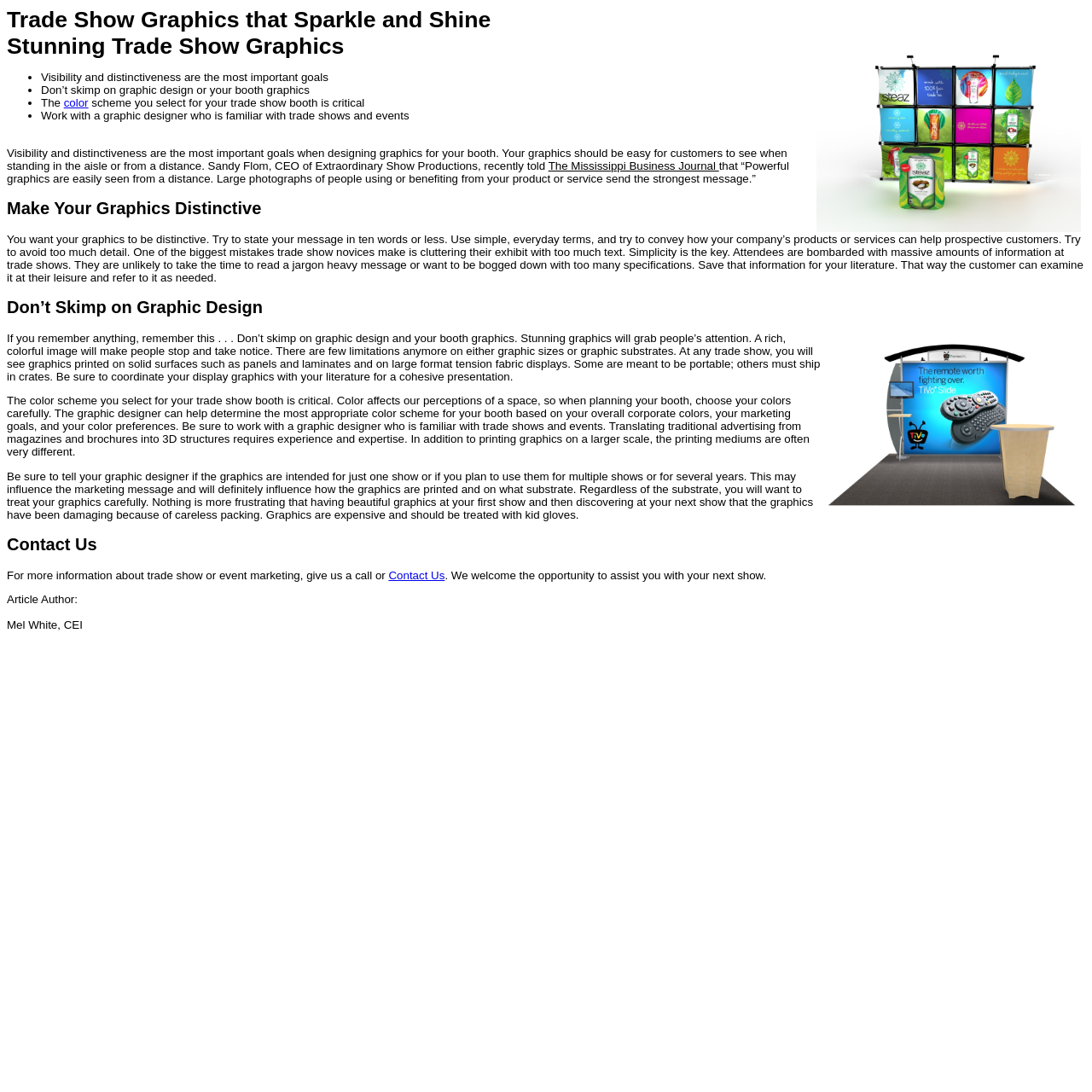Please provide a detailed answer to the question below based on the screenshot: 
How should the message be stated on trade show graphics?

The webpage advises to state the message in ten words or less, using simple, everyday terms, and conveying how the company's products or services can help prospective customers. This is to avoid cluttering the exhibit with too much text.